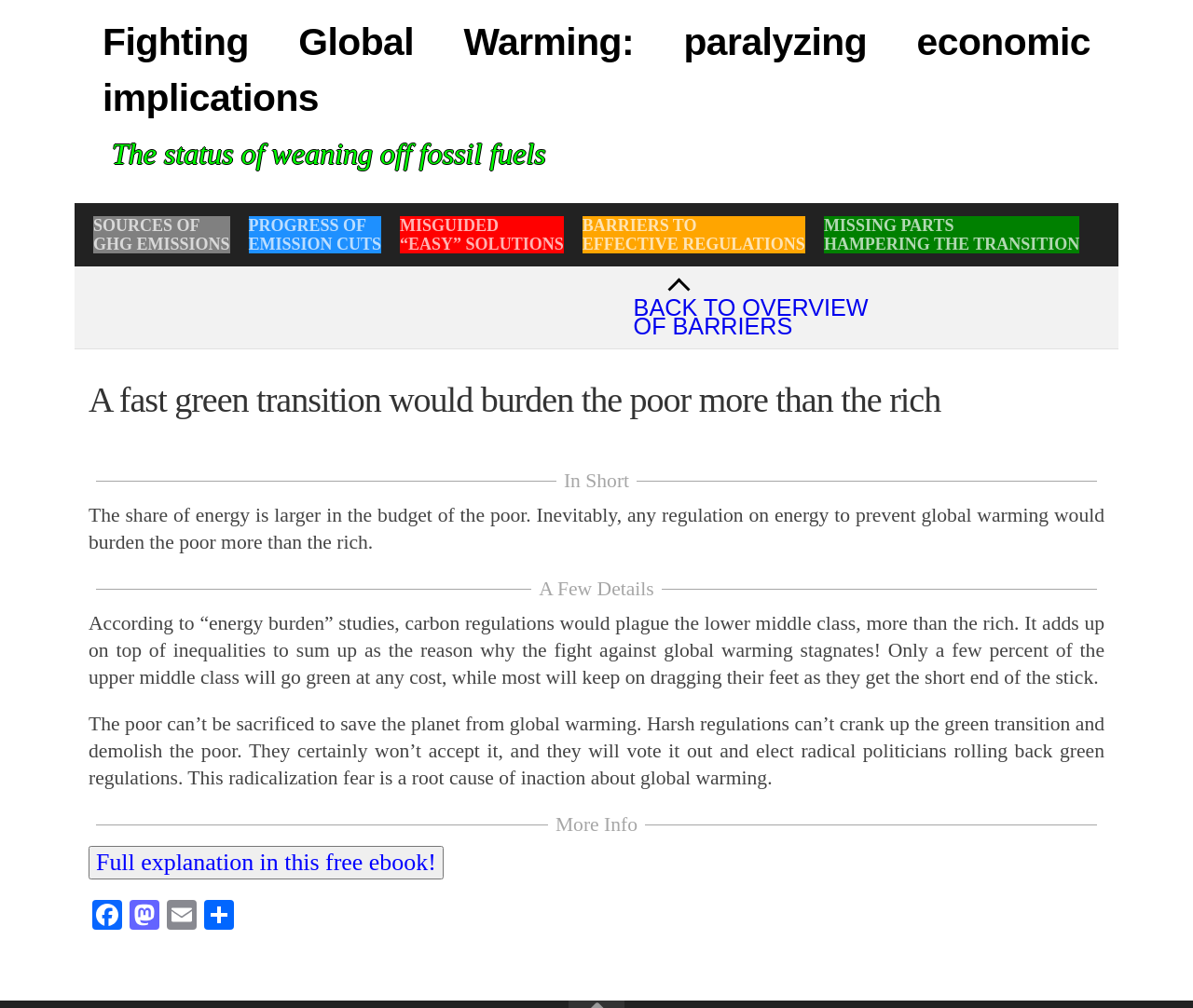Specify the bounding box coordinates for the region that must be clicked to perform the given instruction: "Read the full explanation in the free ebook".

[0.074, 0.839, 0.372, 0.872]